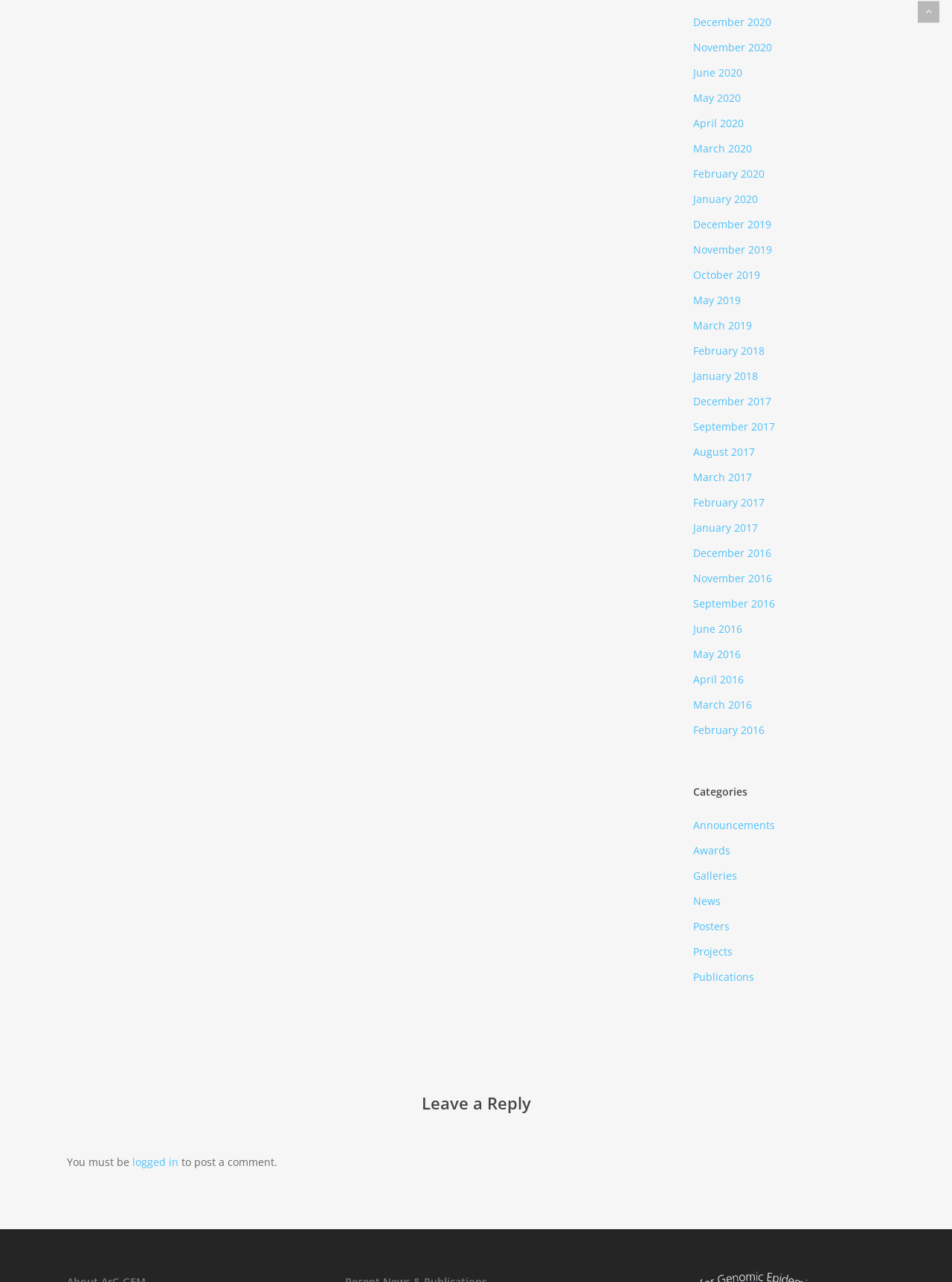Can you specify the bounding box coordinates of the area that needs to be clicked to fulfill the following instruction: "Browse Announcements category"?

[0.728, 0.636, 0.93, 0.651]